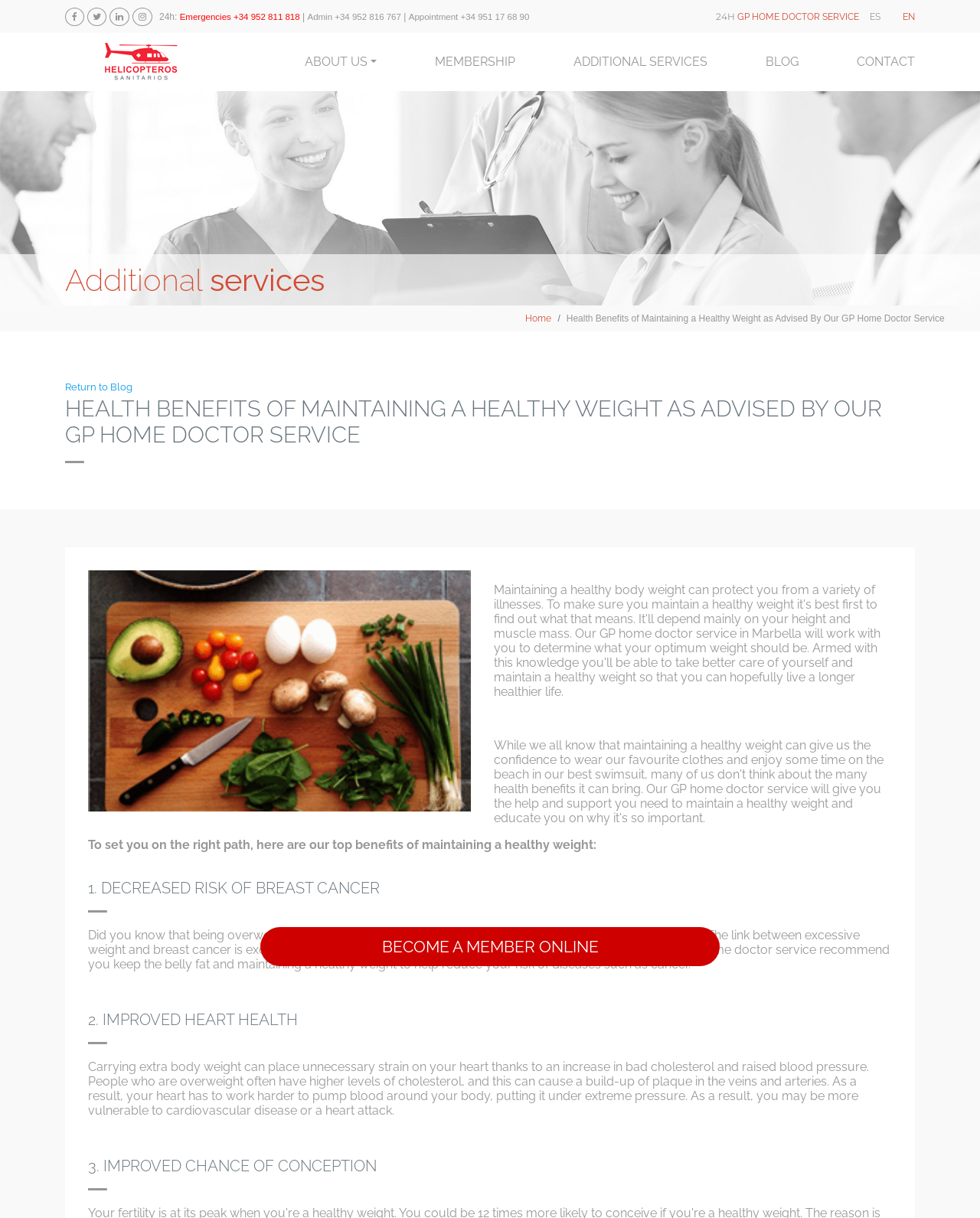Locate the bounding box of the user interface element based on this description: "About us".

[0.305, 0.038, 0.391, 0.063]